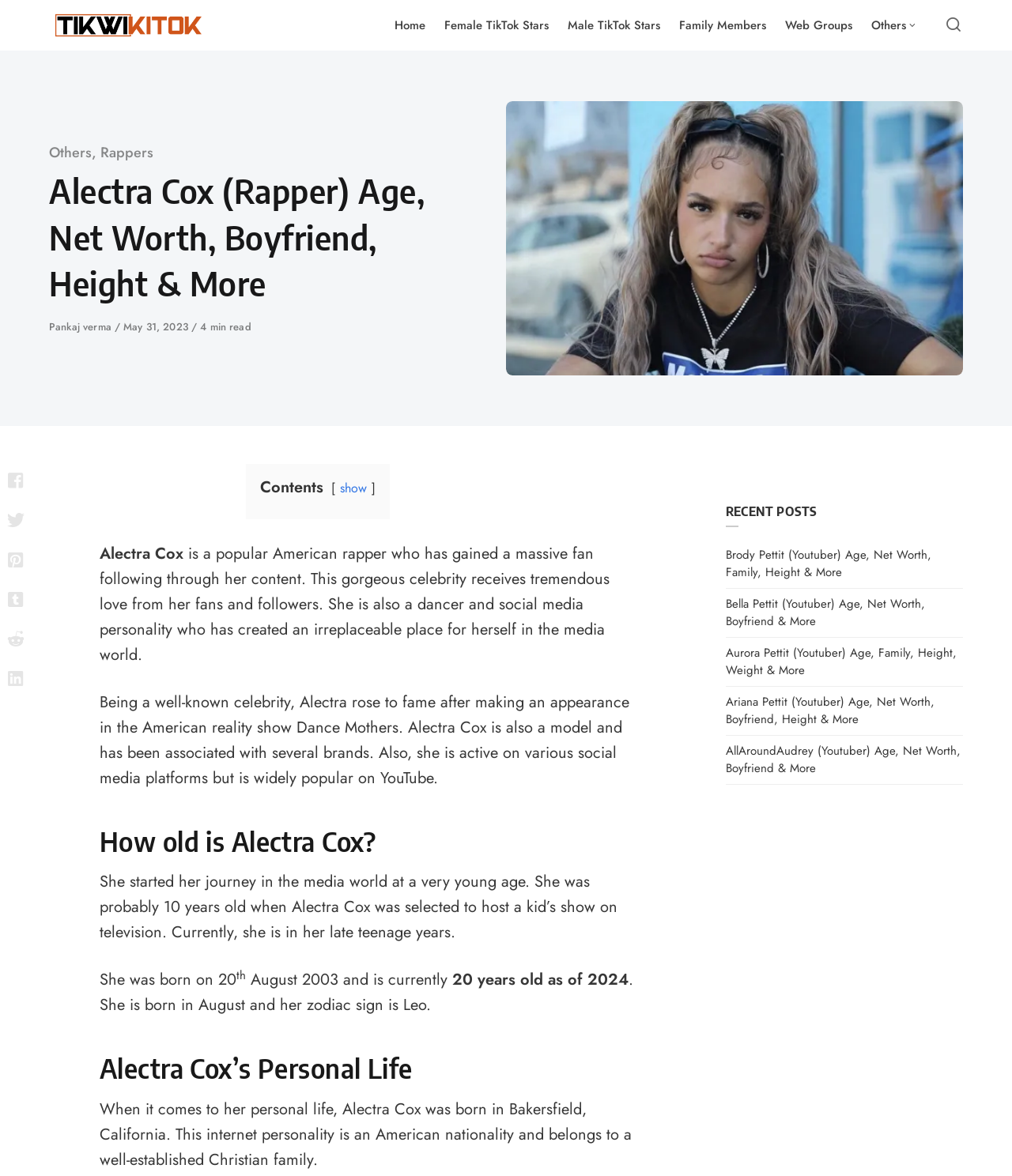Please specify the bounding box coordinates of the clickable section necessary to execute the following command: "View Alectra Cox's wiki".

[0.5, 0.086, 0.952, 0.319]